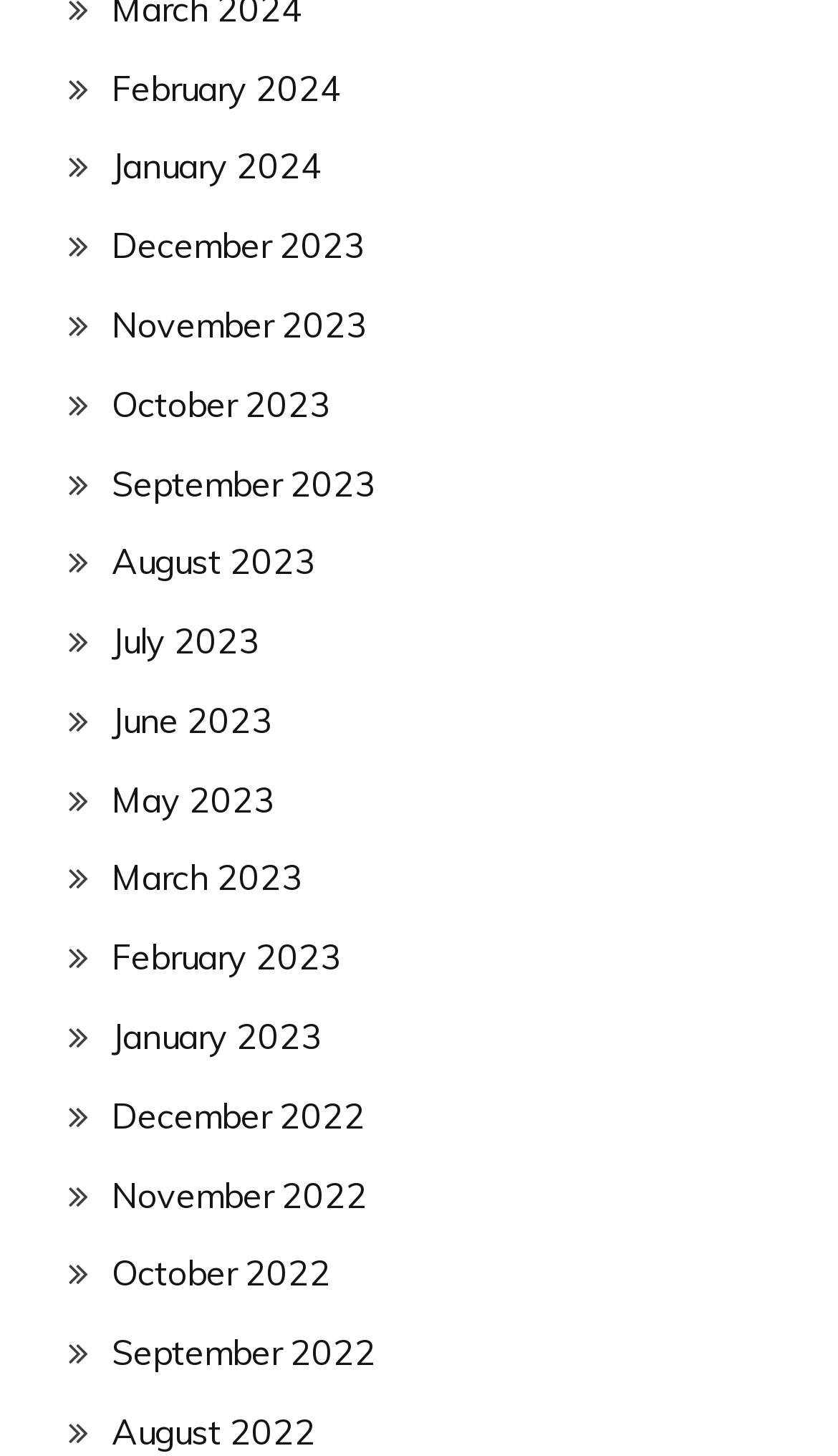Are there any months listed in 2022?
Please provide a comprehensive answer based on the contents of the image.

I can see that there are several links corresponding to months in 2022, such as August 2022, September 2022, and so on, which indicates that yes, there are months listed in 2022.